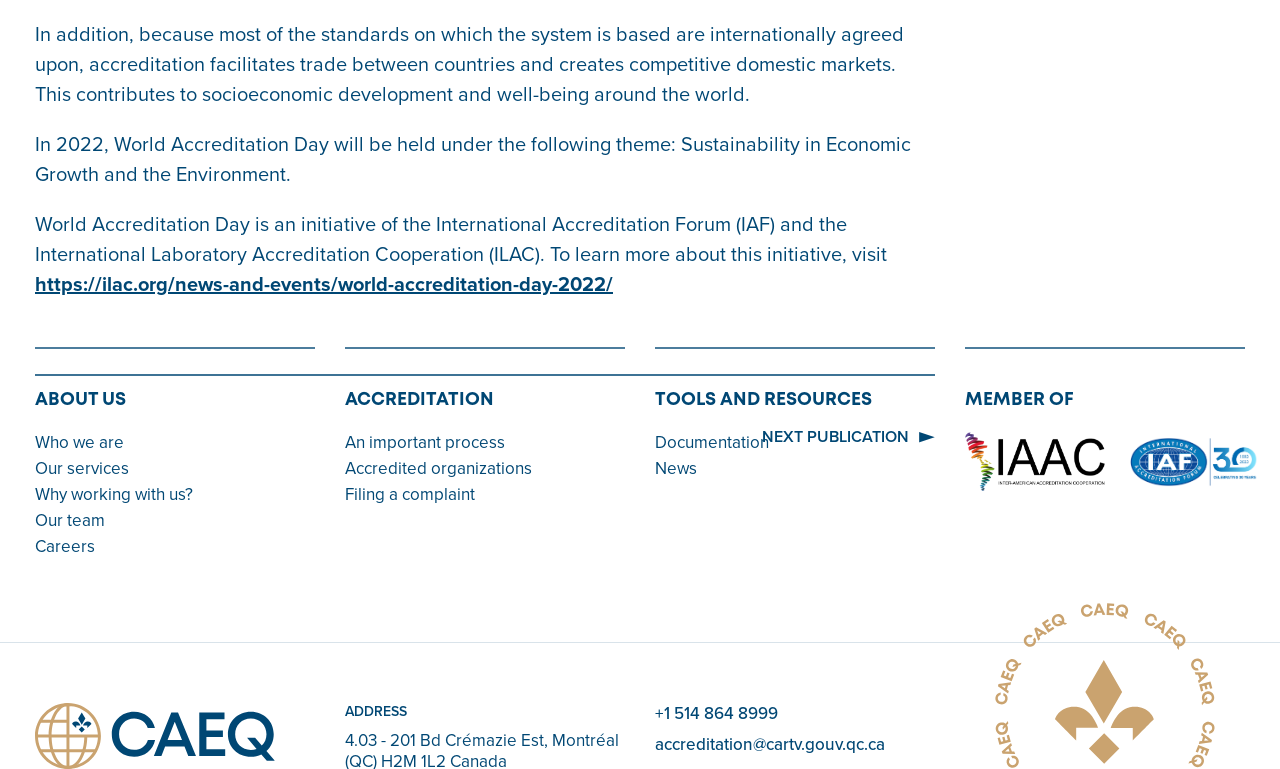Respond to the following query with just one word or a short phrase: 
What are the three main categories on the webpage?

About Us, Accreditation, Tools and Resources